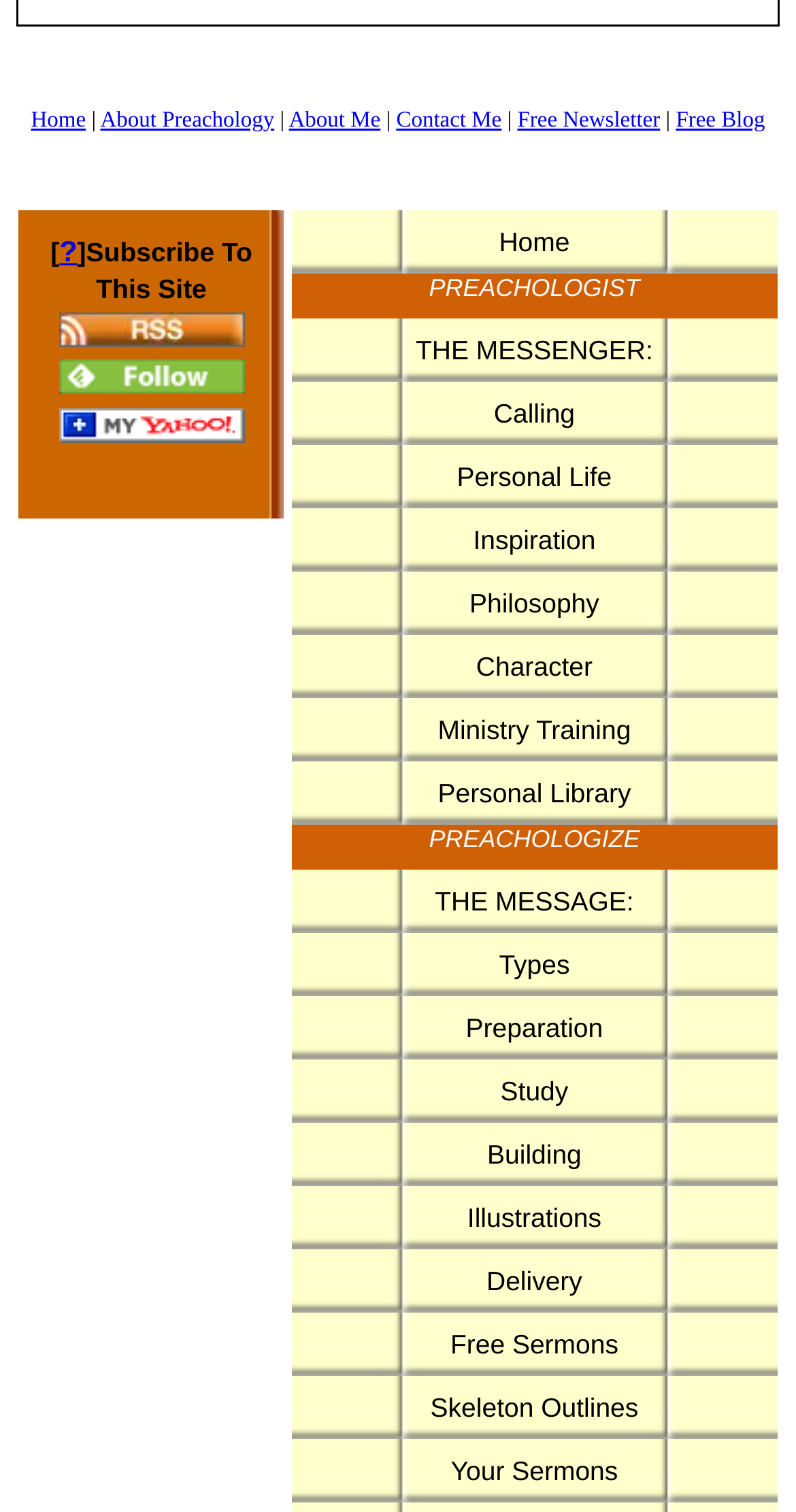Please respond in a single word or phrase: 
What are the main categories of the website?

Preachologist and Preachologize